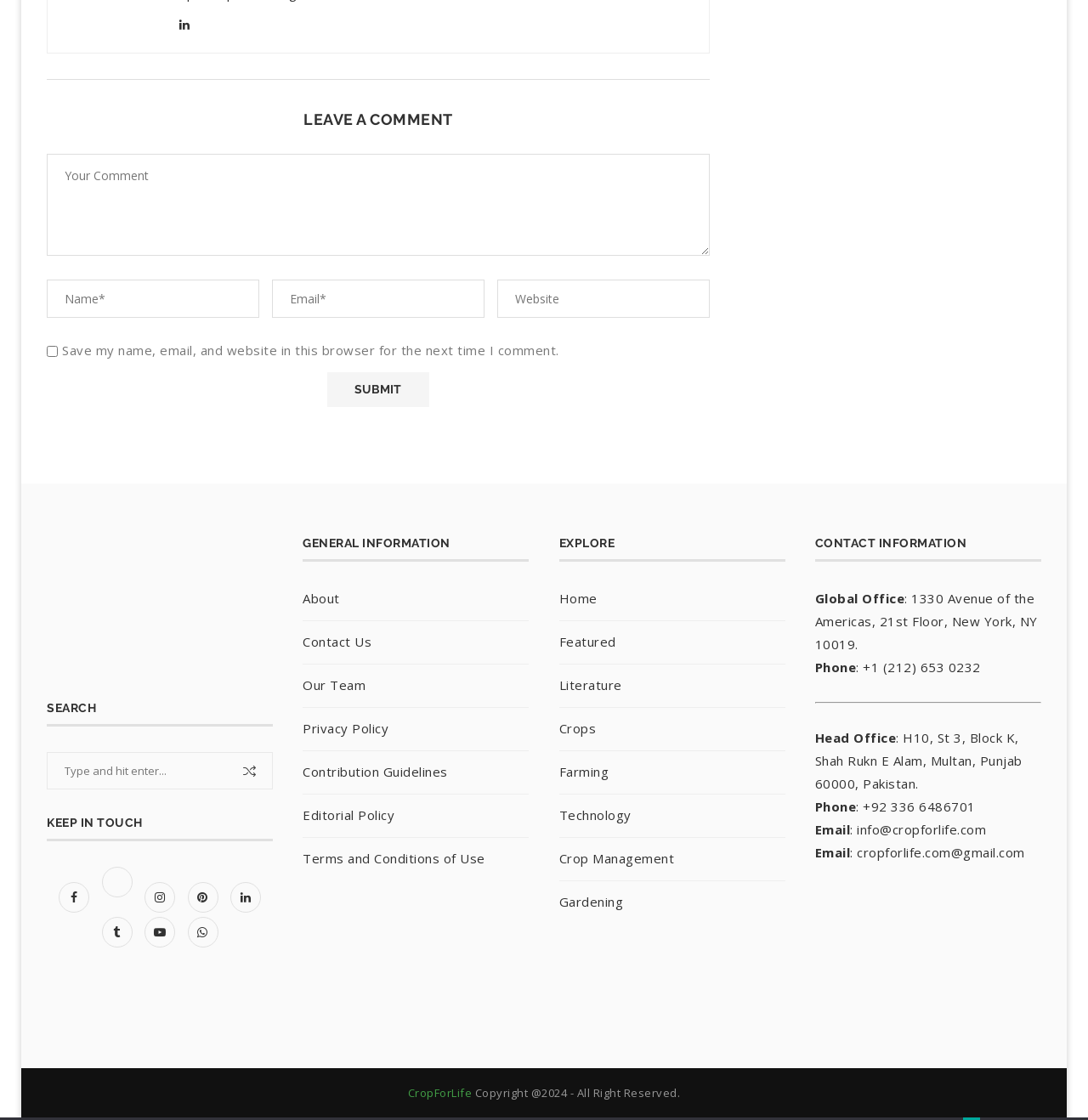What is the function of the checkbox below the 'Email*' textbox?
Based on the visual details in the image, please answer the question thoroughly.

The checkbox is accompanied by a static text 'Save my name, email, and website in this browser for the next time I comment.', which implies that its function is to save the user's data for future comments.